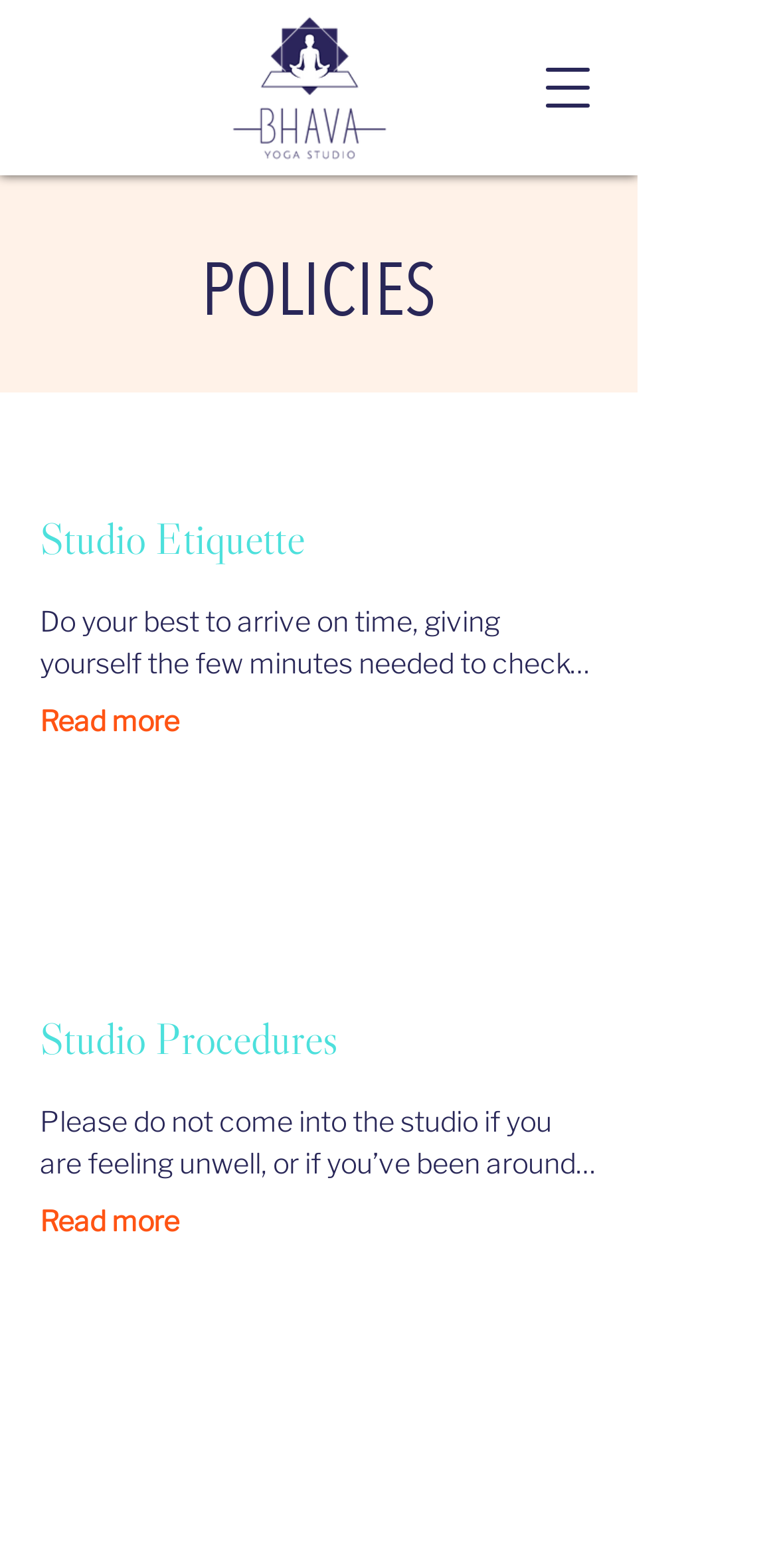Answer the following query with a single word or phrase:
What is the function of the 'Read more' buttons?

To provide more information